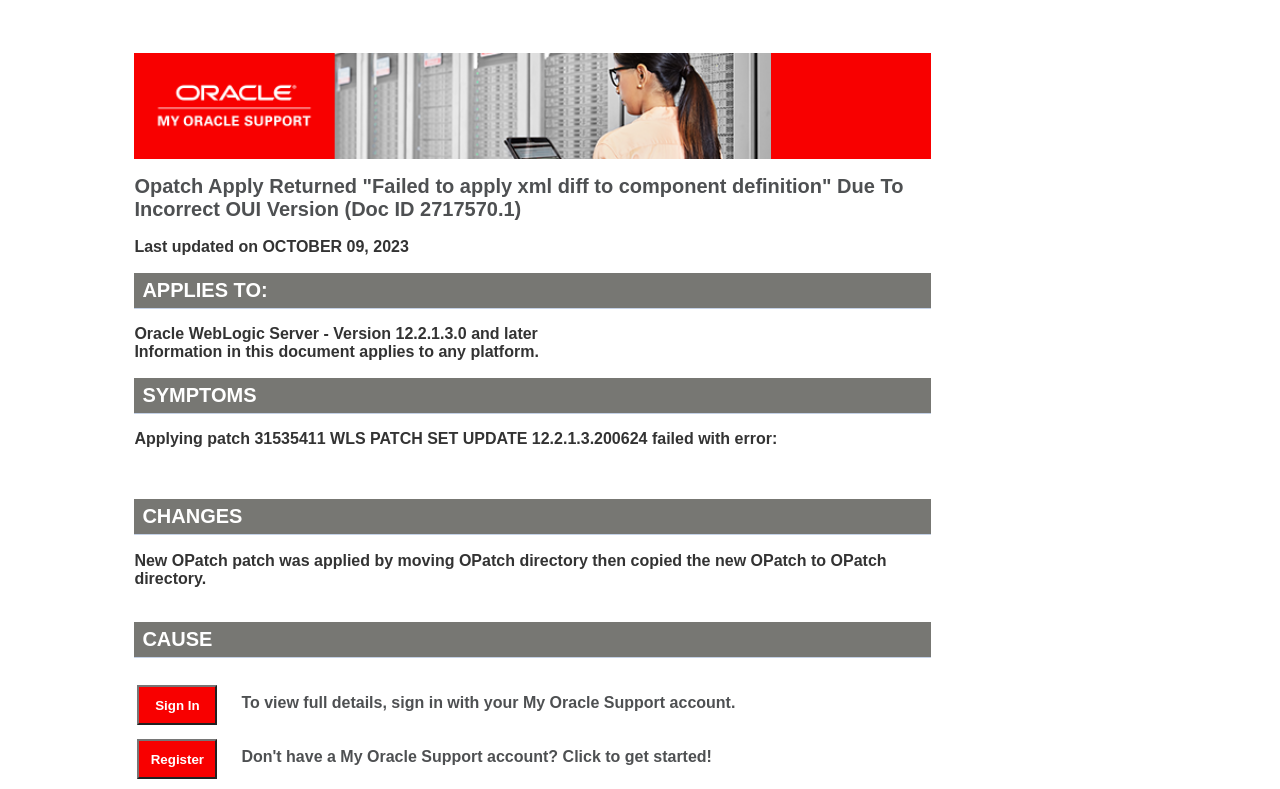Provide a brief response using a word or short phrase to this question:
What is the error message when applying patch 31535411?

Failed to apply xml diff to component definition